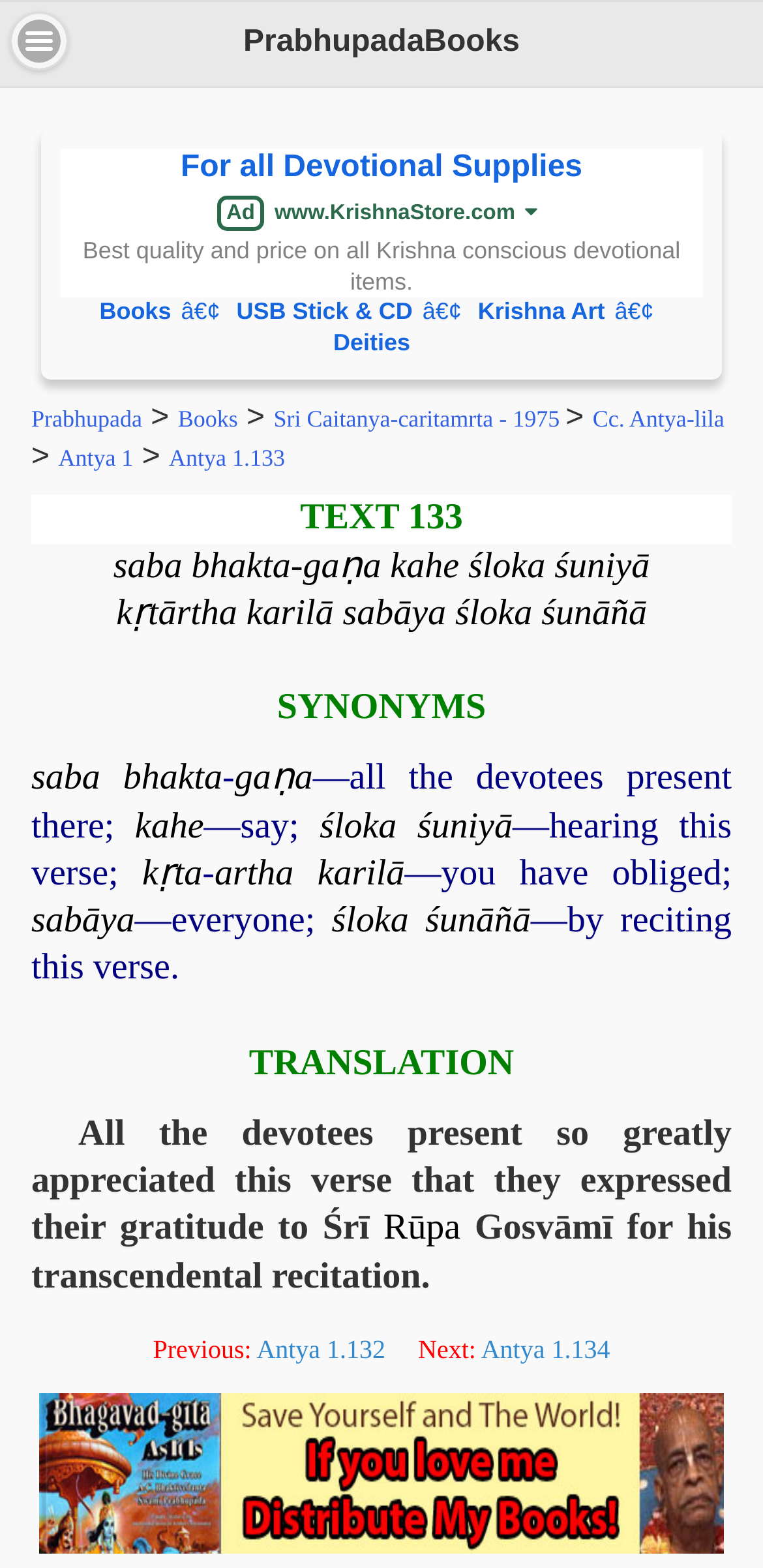From the webpage screenshot, predict the bounding box of the UI element that matches this description: "Prabhupada".

[0.041, 0.258, 0.186, 0.275]